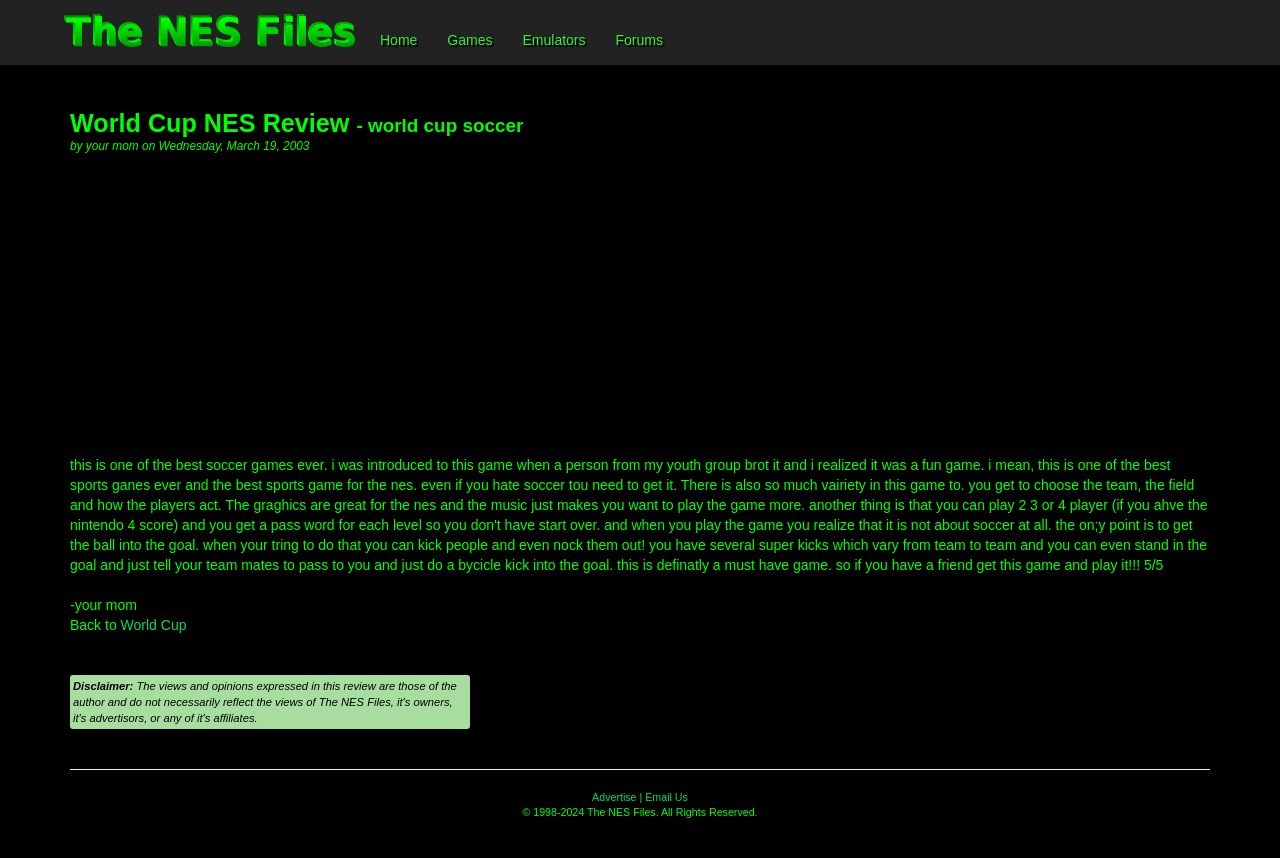Locate the bounding box coordinates of the element that needs to be clicked to carry out the instruction: "Speak with an expert". The coordinates should be given as four float numbers ranging from 0 to 1, i.e., [left, top, right, bottom].

None